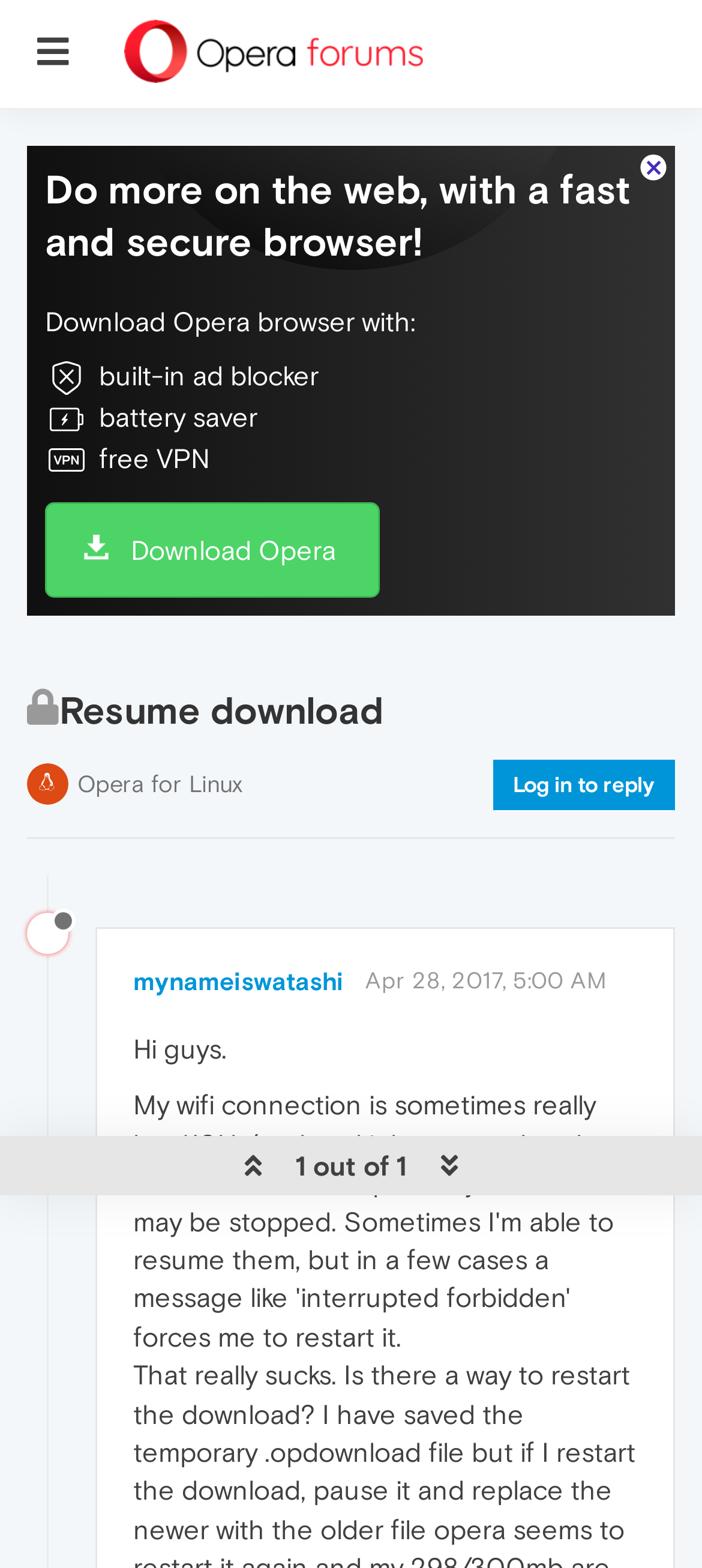Provide the bounding box coordinates for the UI element that is described as: "Opera for Linux".

[0.11, 0.491, 0.346, 0.509]